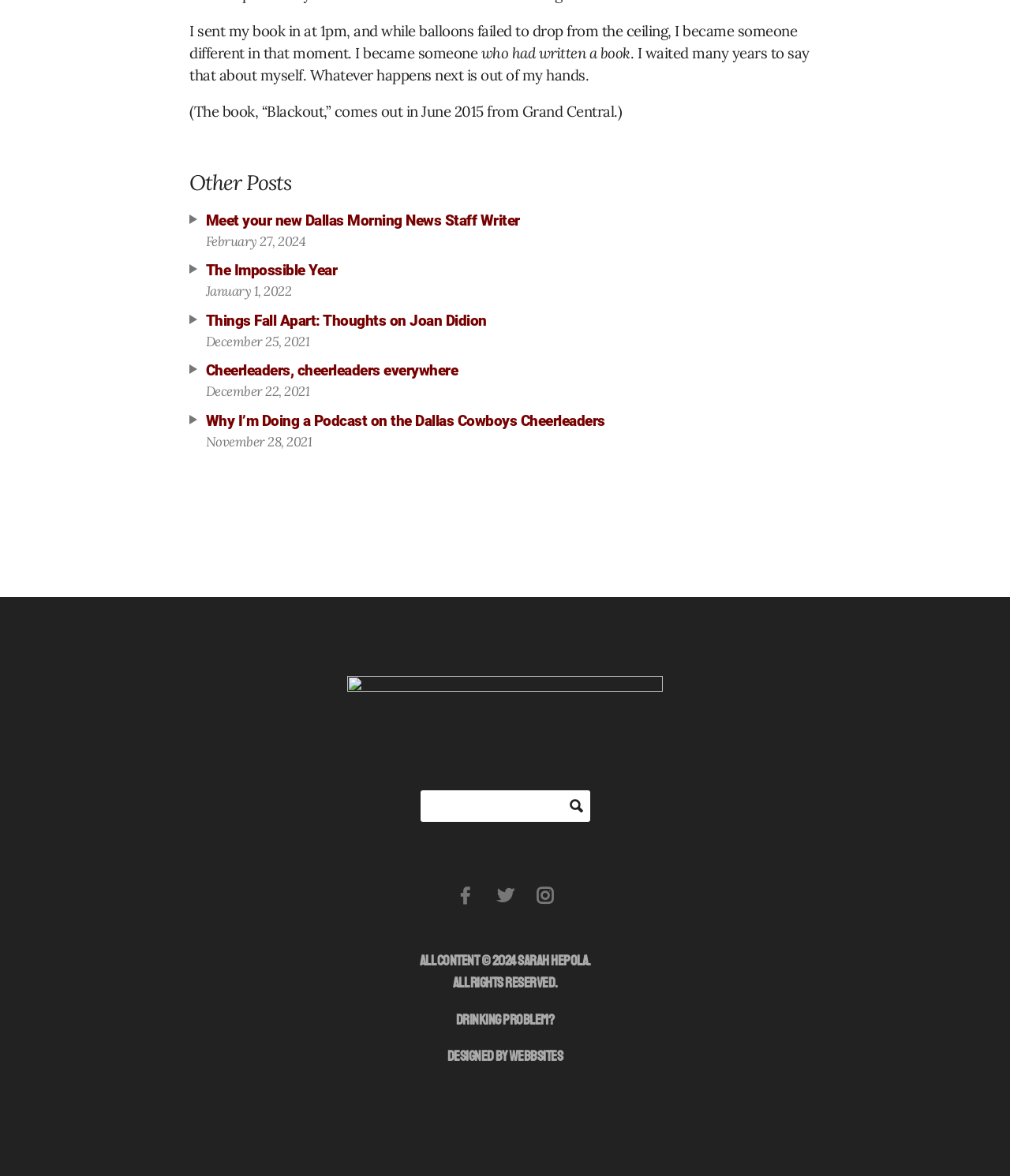How many social media links are there?
With the help of the image, please provide a detailed response to the question.

There are 3 social media links, which are represented by the icons '', '', and ''.